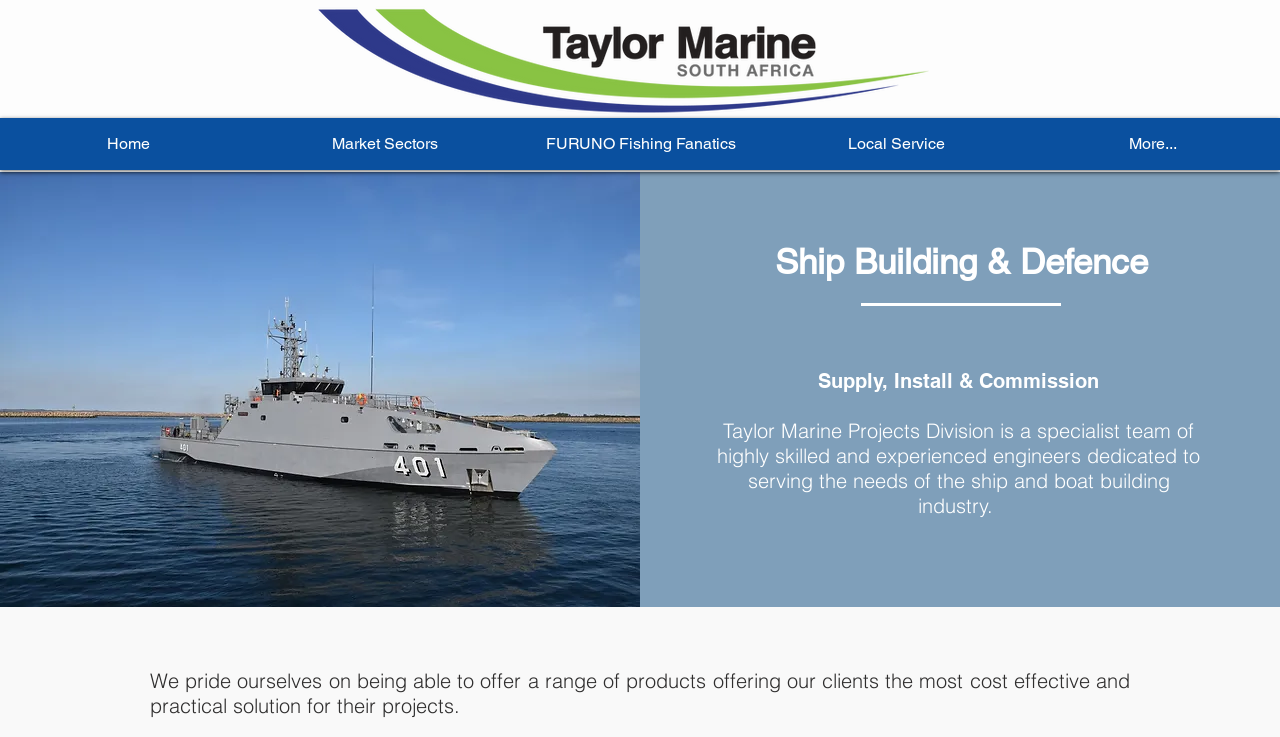Provide the bounding box coordinates, formatted as (top-left x, top-left y, bottom-right x, bottom-right y), with all values being floating point numbers between 0 and 1. Identify the bounding box of the UI element that matches the description: Back to all articles

None